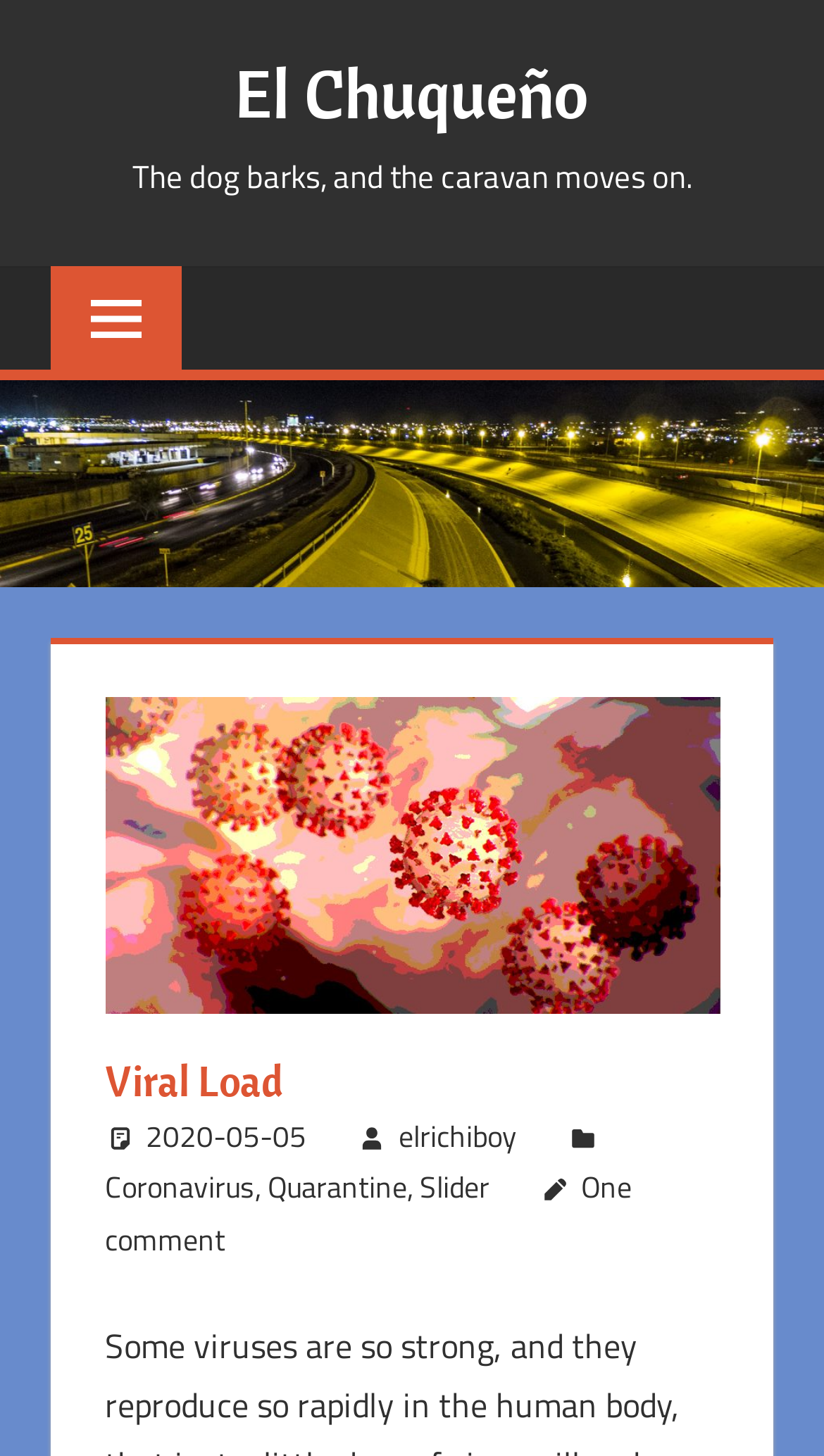What is the name of the website?
Based on the screenshot, answer the question with a single word or phrase.

El Chuqueño